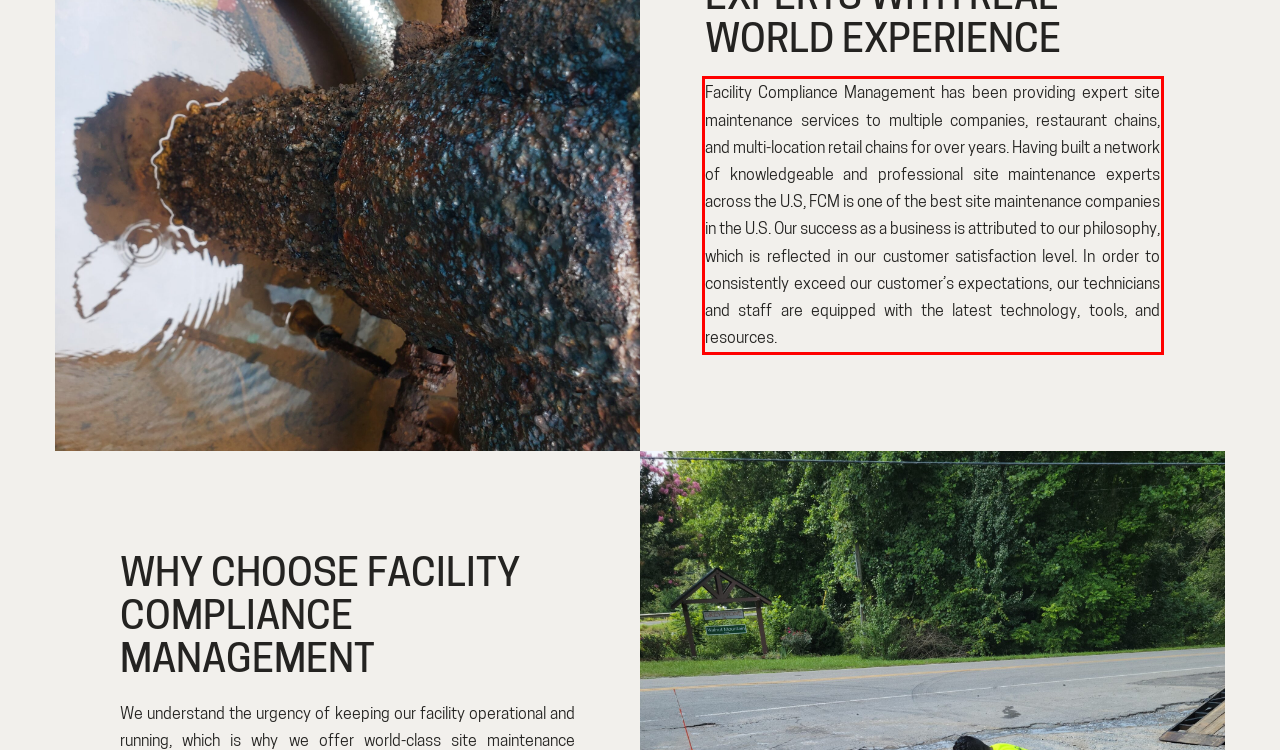Please perform OCR on the text content within the red bounding box that is highlighted in the provided webpage screenshot.

Facility Compliance Management has been providing expert site maintenance services to multiple companies, restaurant chains, and multi-location retail chains for over years. Having built a network of knowledgeable and professional site maintenance experts across the U.S, FCM is one of the best site maintenance companies in the U.S. Our success as a business is attributed to our philosophy, which is reflected in our customer satisfaction level. In order to consistently exceed our customer’s expectations, our technicians and staff are equipped with the latest technology, tools, and resources.